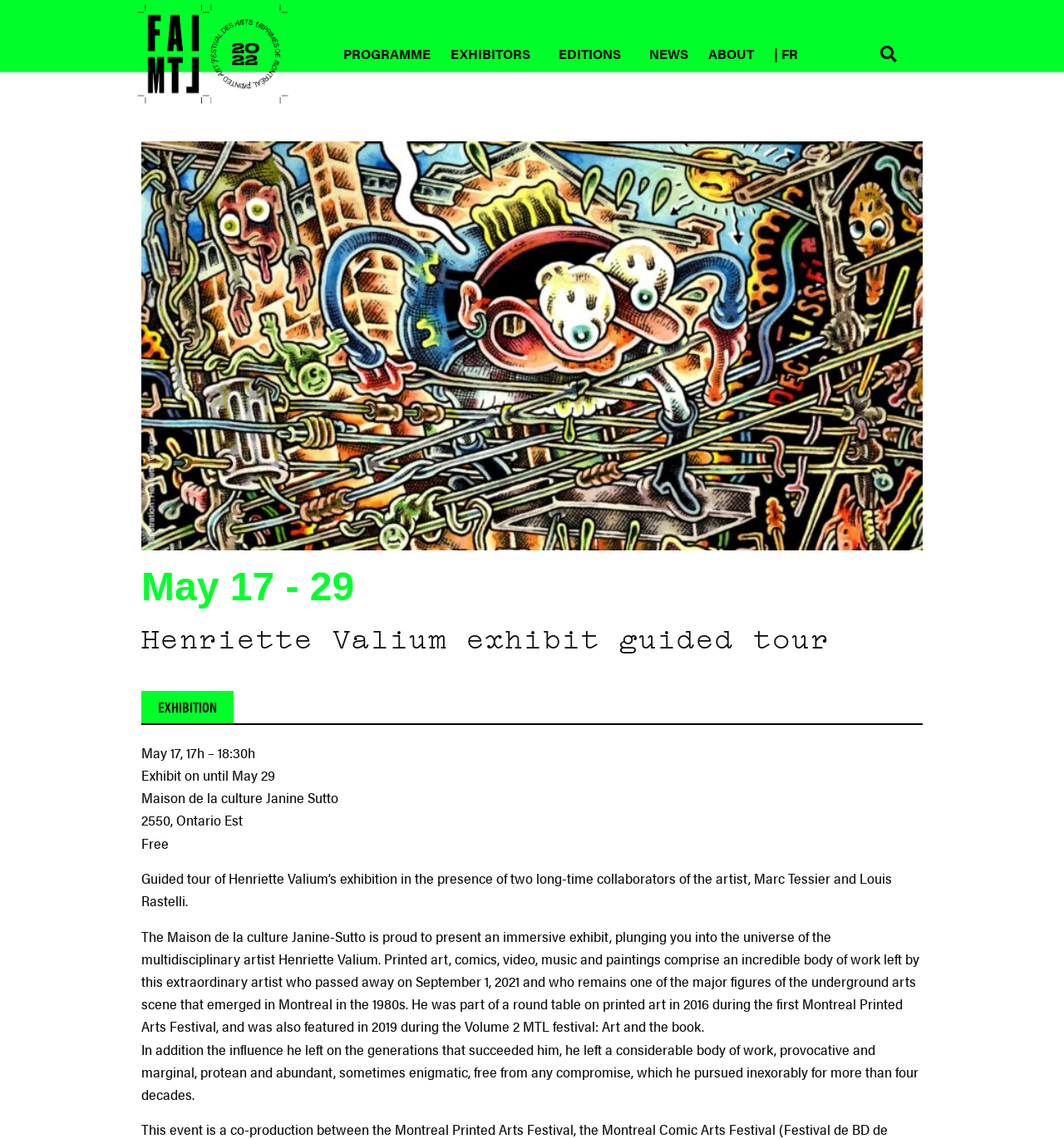Locate the bounding box of the UI element described in the following text: "| FR".

[0.718, 0.031, 0.759, 0.064]